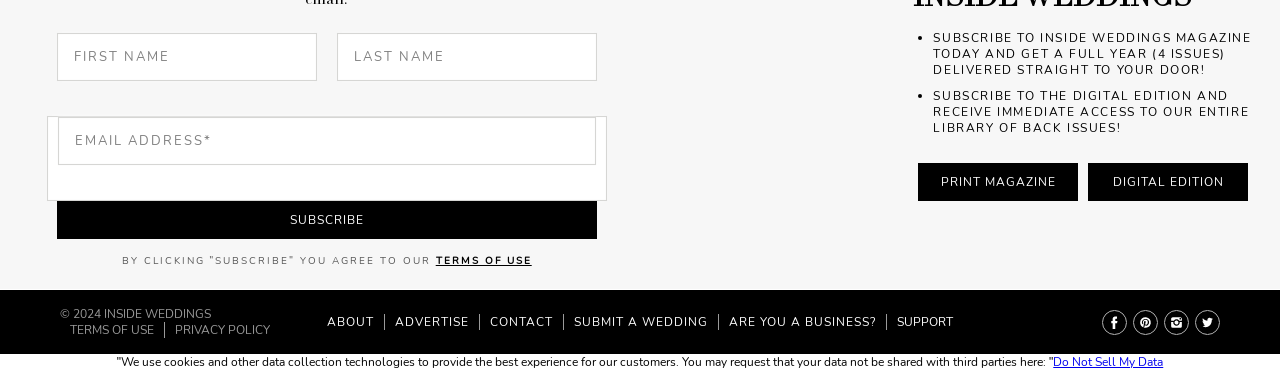Please locate the bounding box coordinates for the element that should be clicked to achieve the following instruction: "View terms of use". Ensure the coordinates are given as four float numbers between 0 and 1, i.e., [left, top, right, bottom].

[0.34, 0.687, 0.415, 0.725]